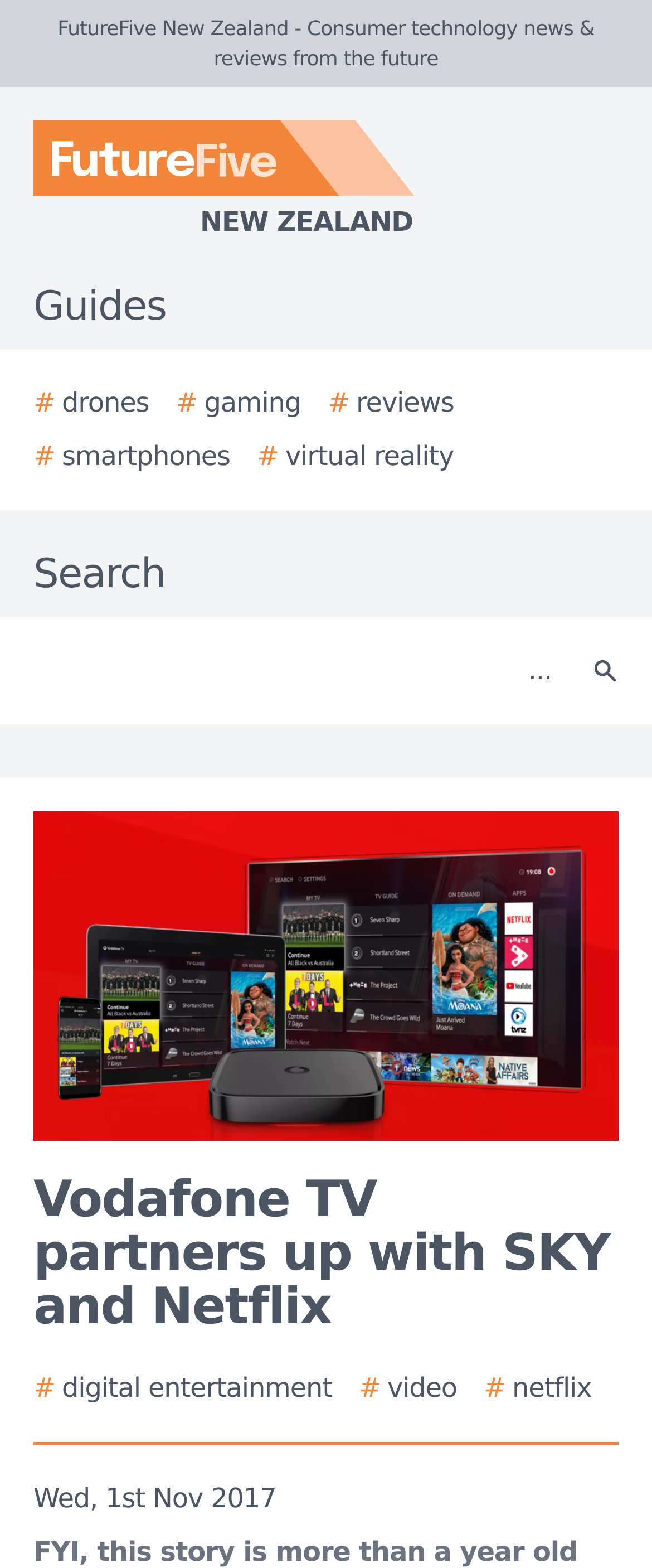What is the name of the website?
Please answer the question as detailed as possible.

I determined the name of the website by looking at the top-left corner of the webpage, where I found the logo and the text 'FutureFive New Zealand - Consumer technology news & reviews from the future'.